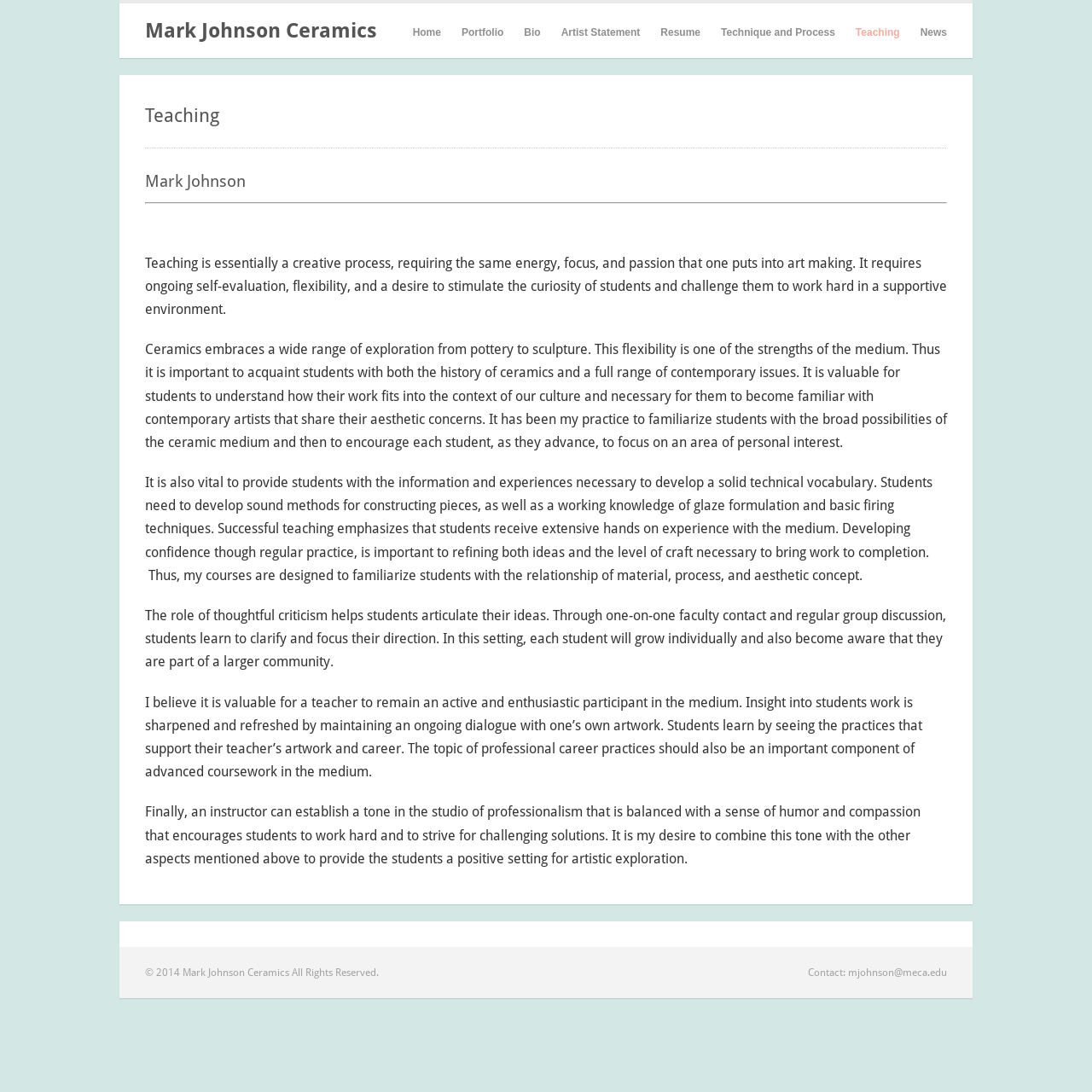Identify the bounding box coordinates of the element that should be clicked to fulfill this task: "View Inflatable LED Light products". The coordinates should be provided as four float numbers between 0 and 1, i.e., [left, top, right, bottom].

None